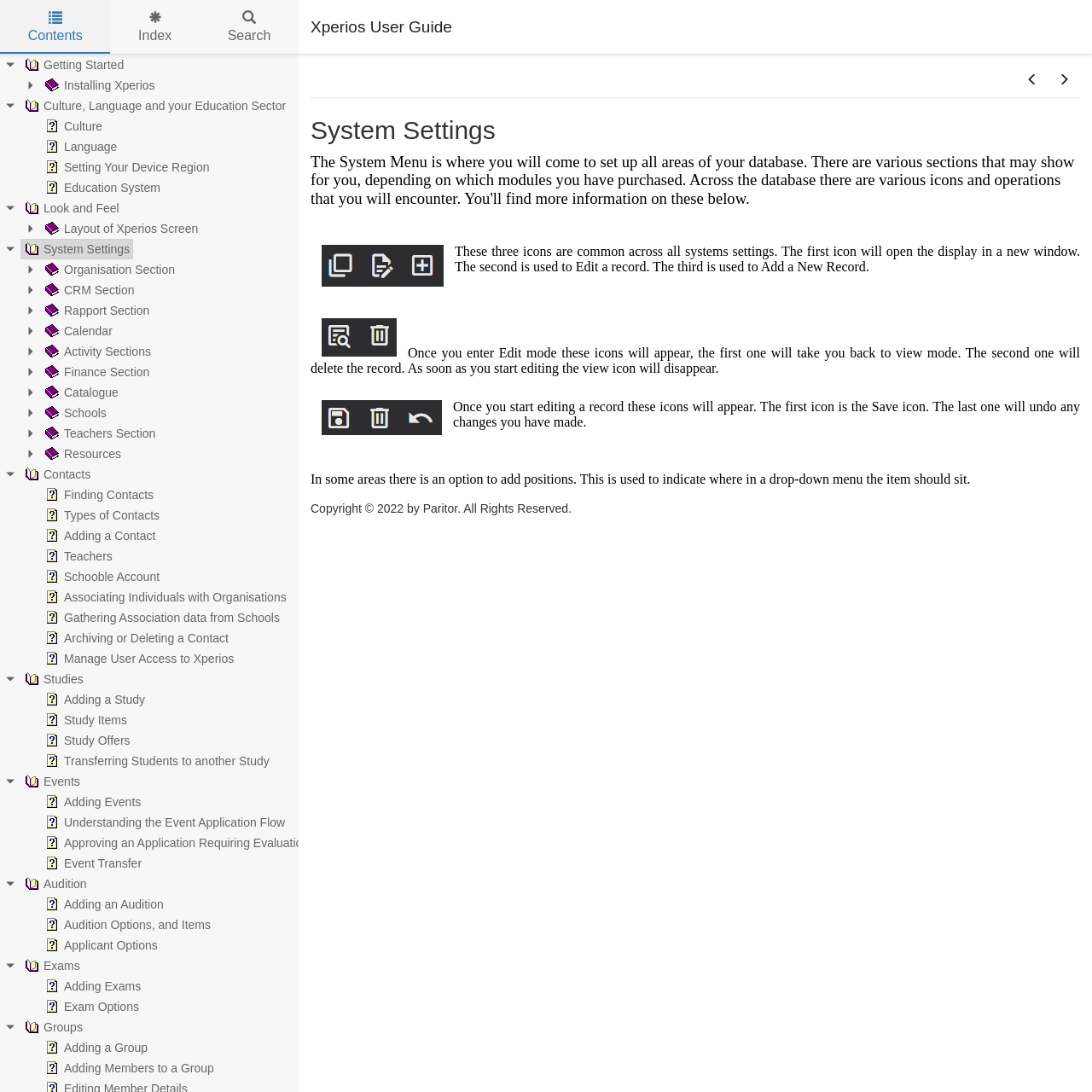What is the name of the first treeitem in the 'System Settings' section?
Observe the image and answer the question with a one-word or short phrase response.

Organisation Section